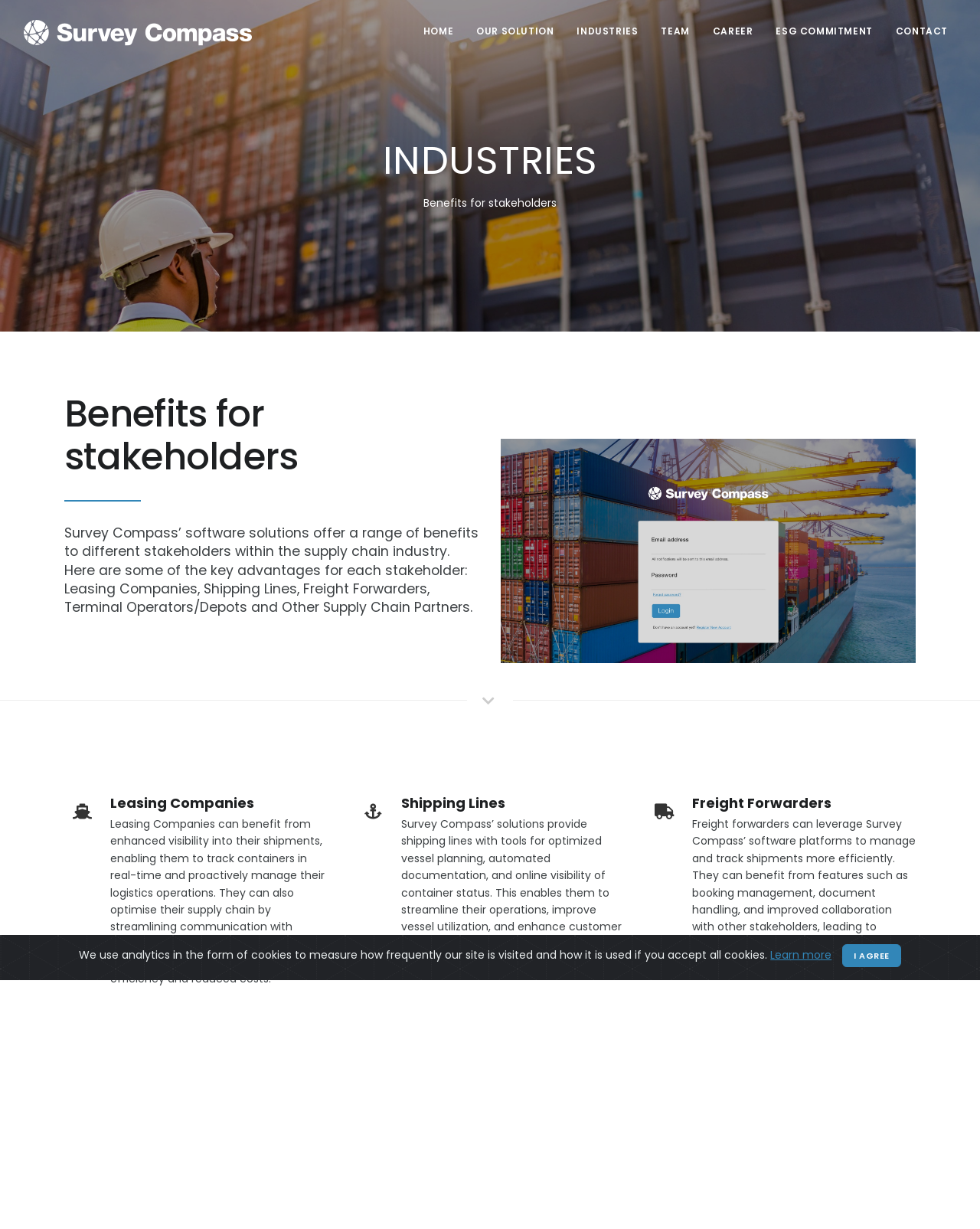Please locate the bounding box coordinates of the element's region that needs to be clicked to follow the instruction: "View benefits for Leasing Companies". The bounding box coordinates should be provided as four float numbers between 0 and 1, i.e., [left, top, right, bottom].

[0.112, 0.645, 0.331, 0.661]